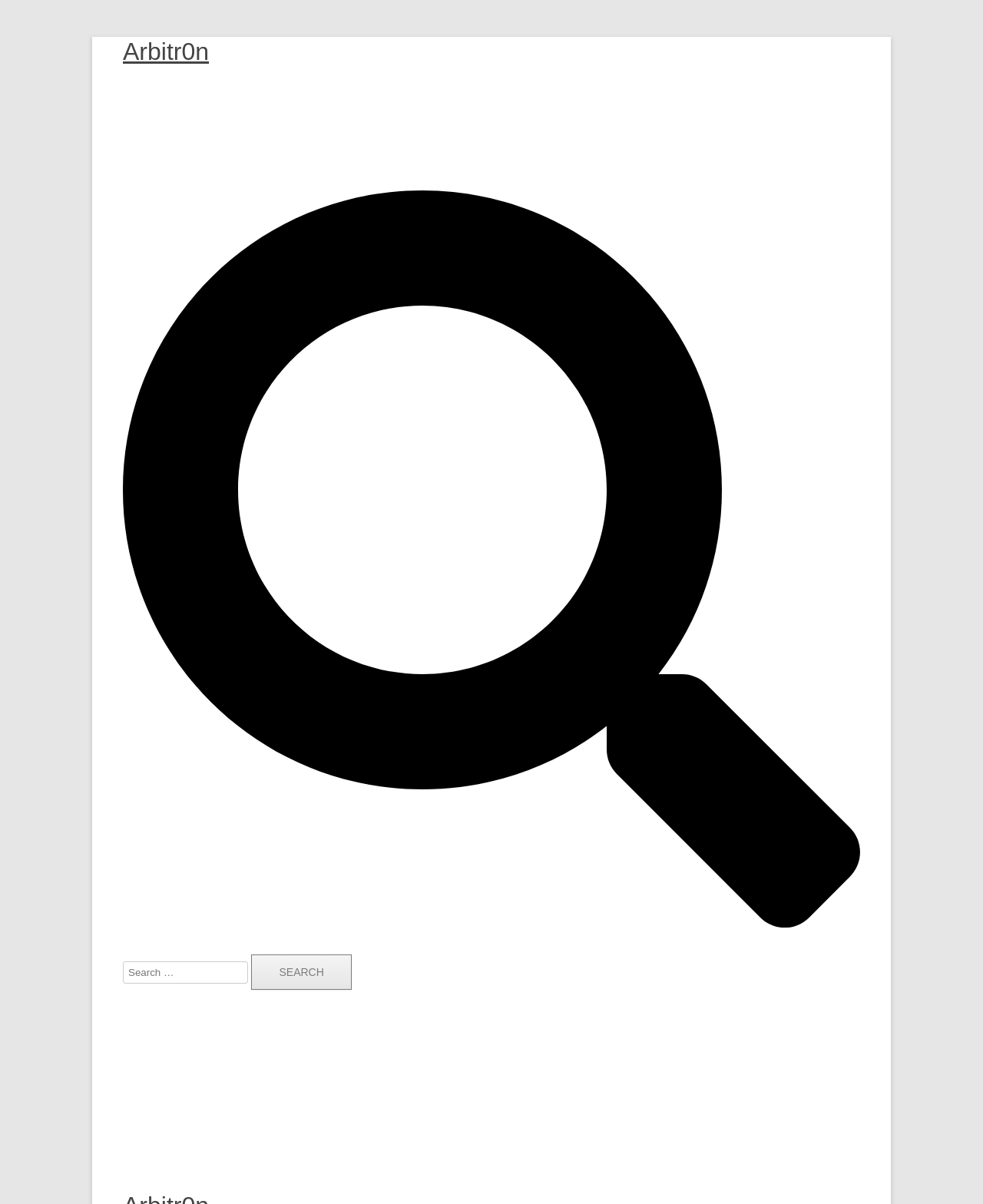What is the last category listed?
Please look at the screenshot and answer using one word or phrase.

Miscellaneous